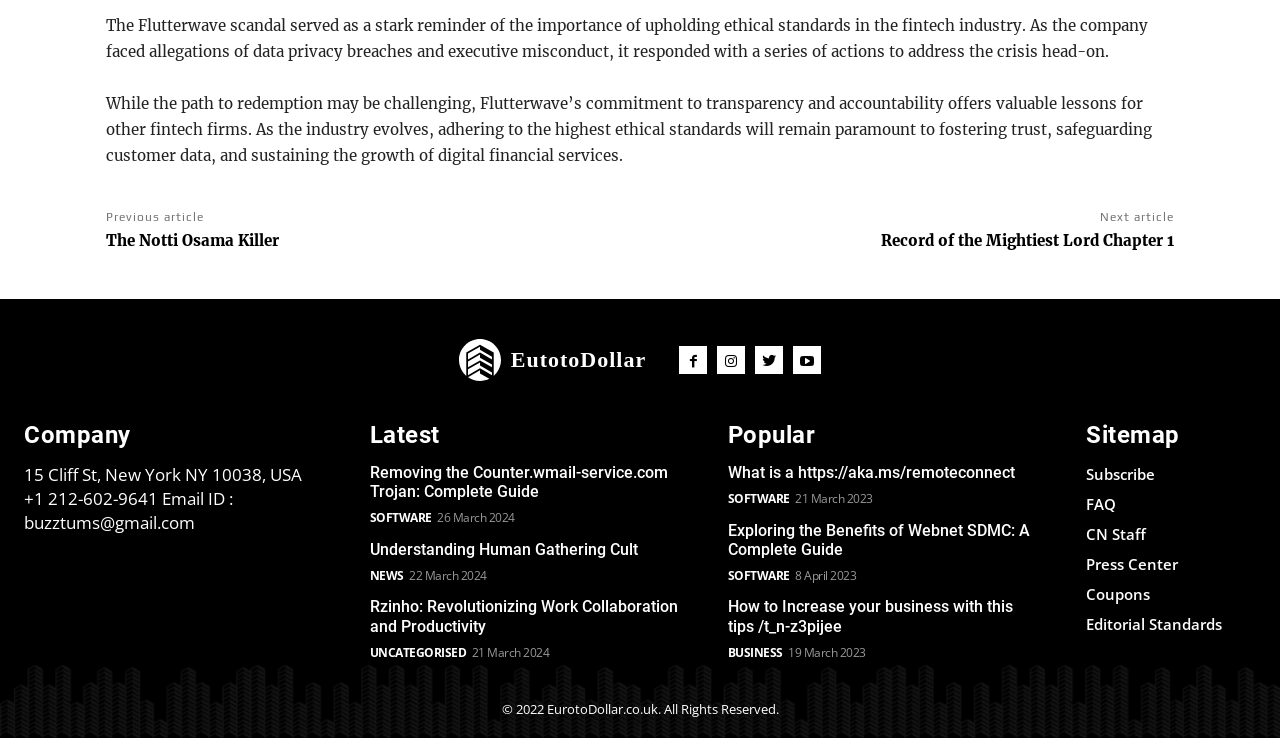Identify the bounding box coordinates for the element that needs to be clicked to fulfill this instruction: "Read the 'What is a https://aka.ms/remoteconnect' article". Provide the coordinates in the format of four float numbers between 0 and 1: [left, top, right, bottom].

[0.569, 0.627, 0.793, 0.653]